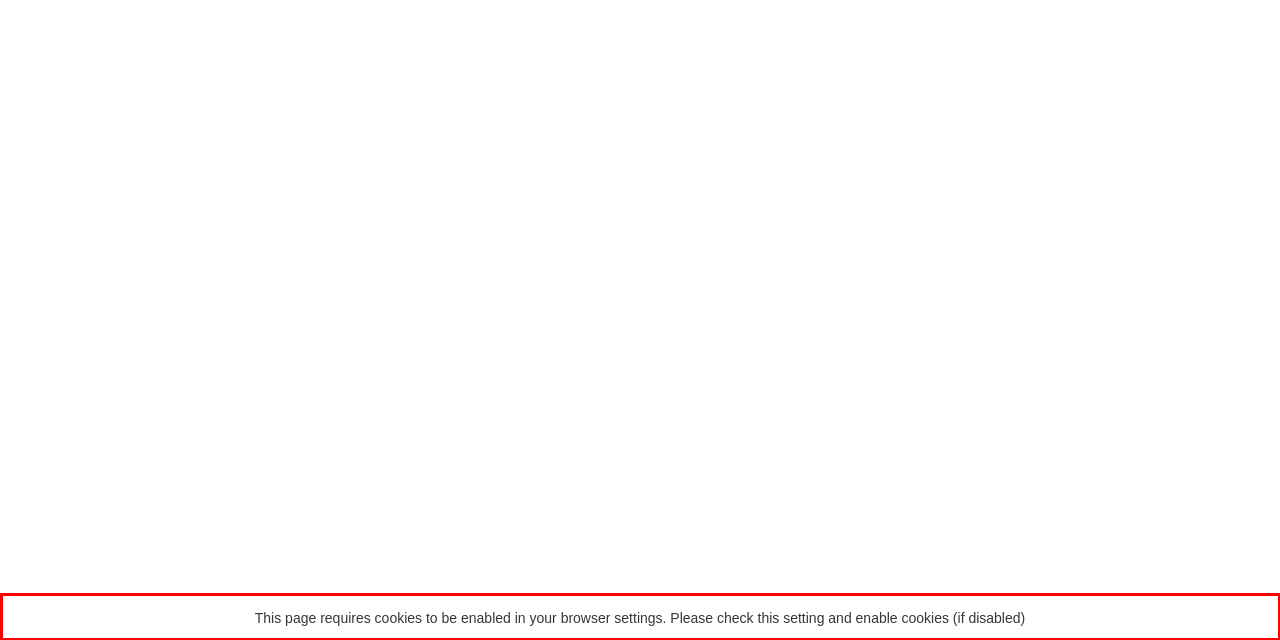Your task is to recognize and extract the text content from the UI element enclosed in the red bounding box on the webpage screenshot.

This page requires cookies to be enabled in your browser settings. Please check this setting and enable cookies (if disabled)